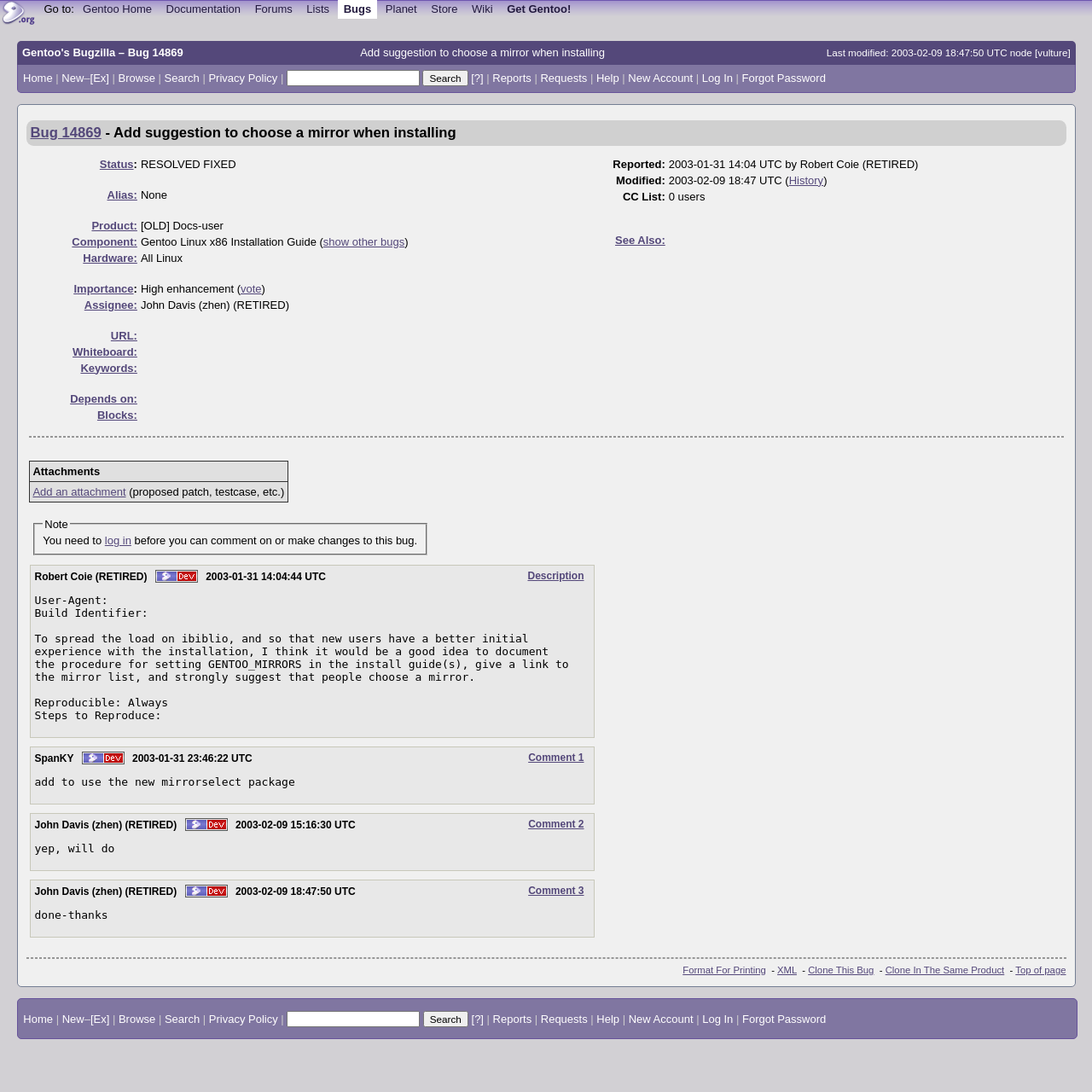Identify the bounding box coordinates for the region of the element that should be clicked to carry out the instruction: "Click on the Gentoo Websites Logo". The bounding box coordinates should be four float numbers between 0 and 1, i.e., [left, top, right, bottom].

[0.0, 0.0, 0.035, 0.026]